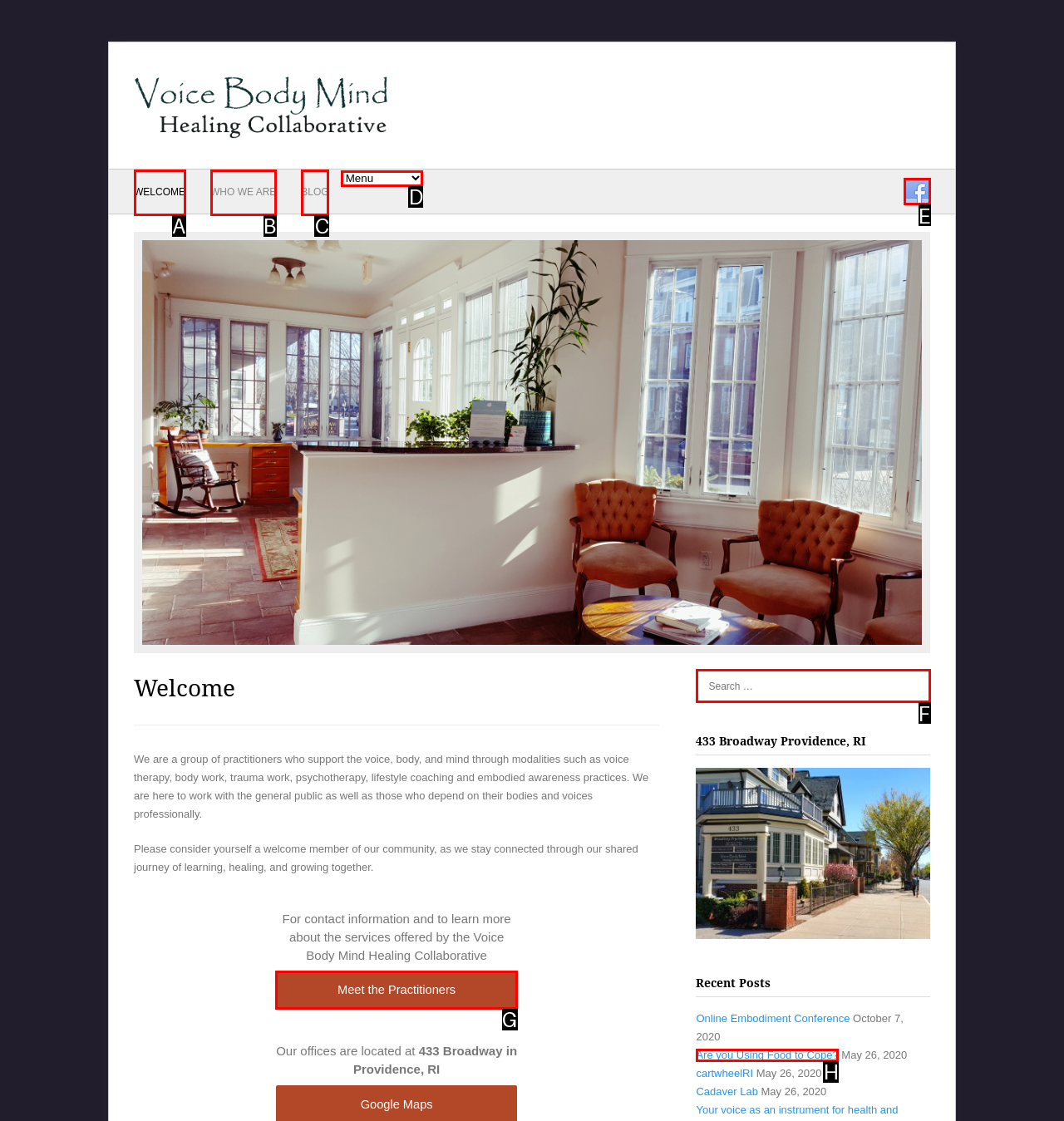Tell me which one HTML element I should click to complete the following task: Meet the Practitioners Answer with the option's letter from the given choices directly.

G